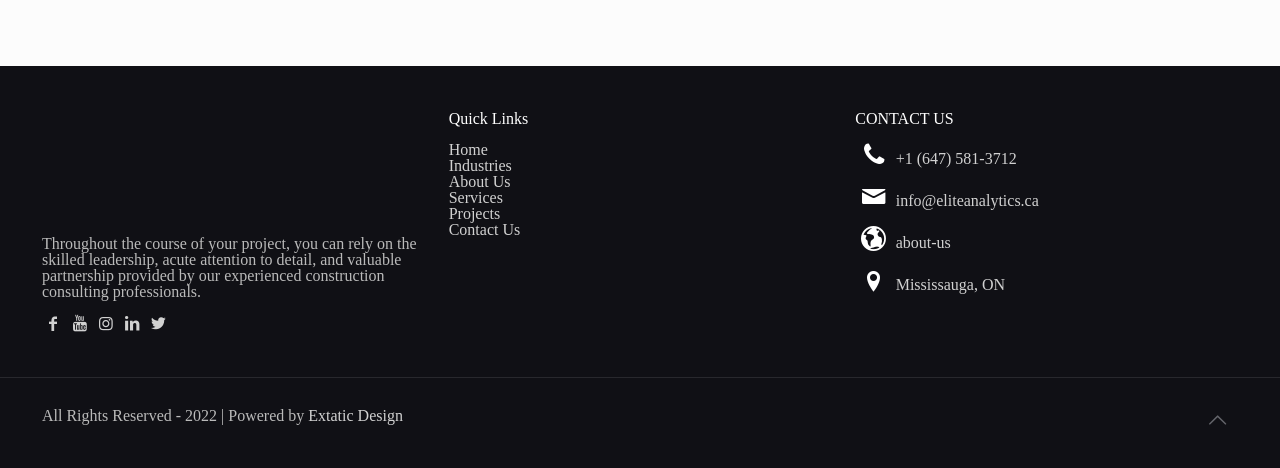How many quick links are available?
Based on the screenshot, provide a one-word or short-phrase response.

6